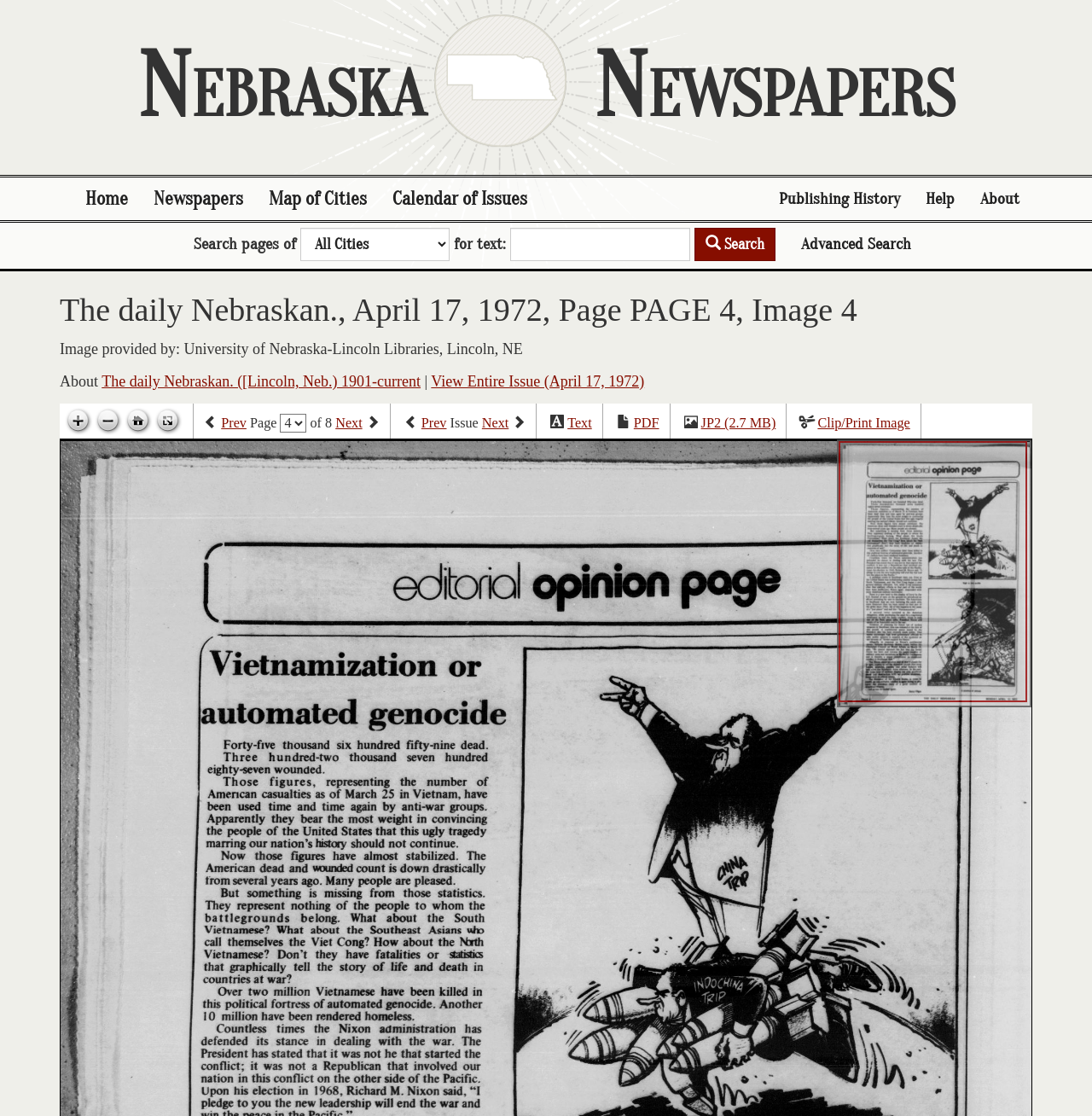Determine the bounding box coordinates of the clickable element to complete this instruction: "Go to home page". Provide the coordinates in the format of four float numbers between 0 and 1, [left, top, right, bottom].

[0.066, 0.159, 0.129, 0.197]